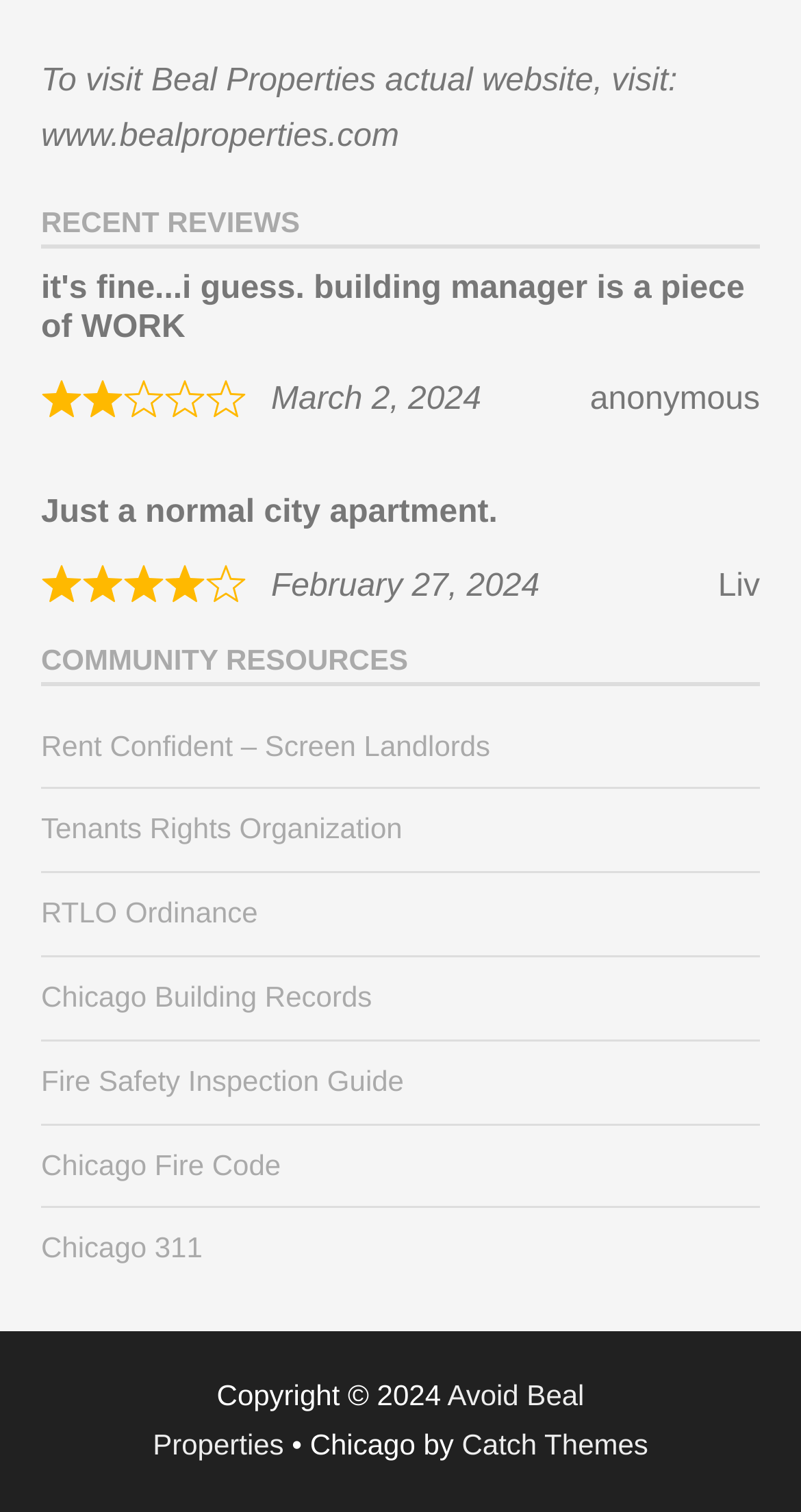Could you highlight the region that needs to be clicked to execute the instruction: "Avoid Beal Properties"?

[0.191, 0.912, 0.729, 0.966]